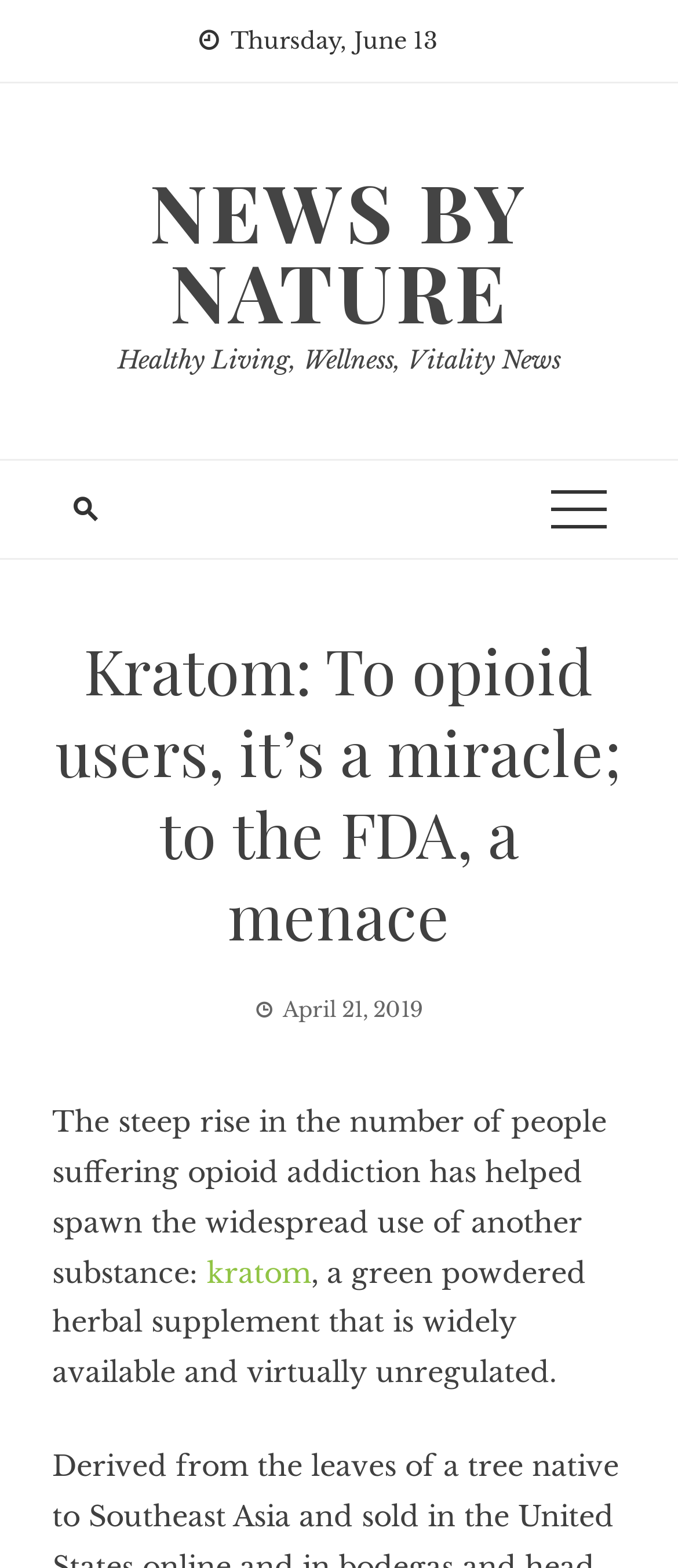Bounding box coordinates are specified in the format (top-left x, top-left y, bottom-right x, bottom-right y). All values are floating point numbers bounded between 0 and 1. Please provide the bounding box coordinate of the region this sentence describes: Healthy Living, Wellness, Vitality News

[0.173, 0.22, 0.827, 0.24]